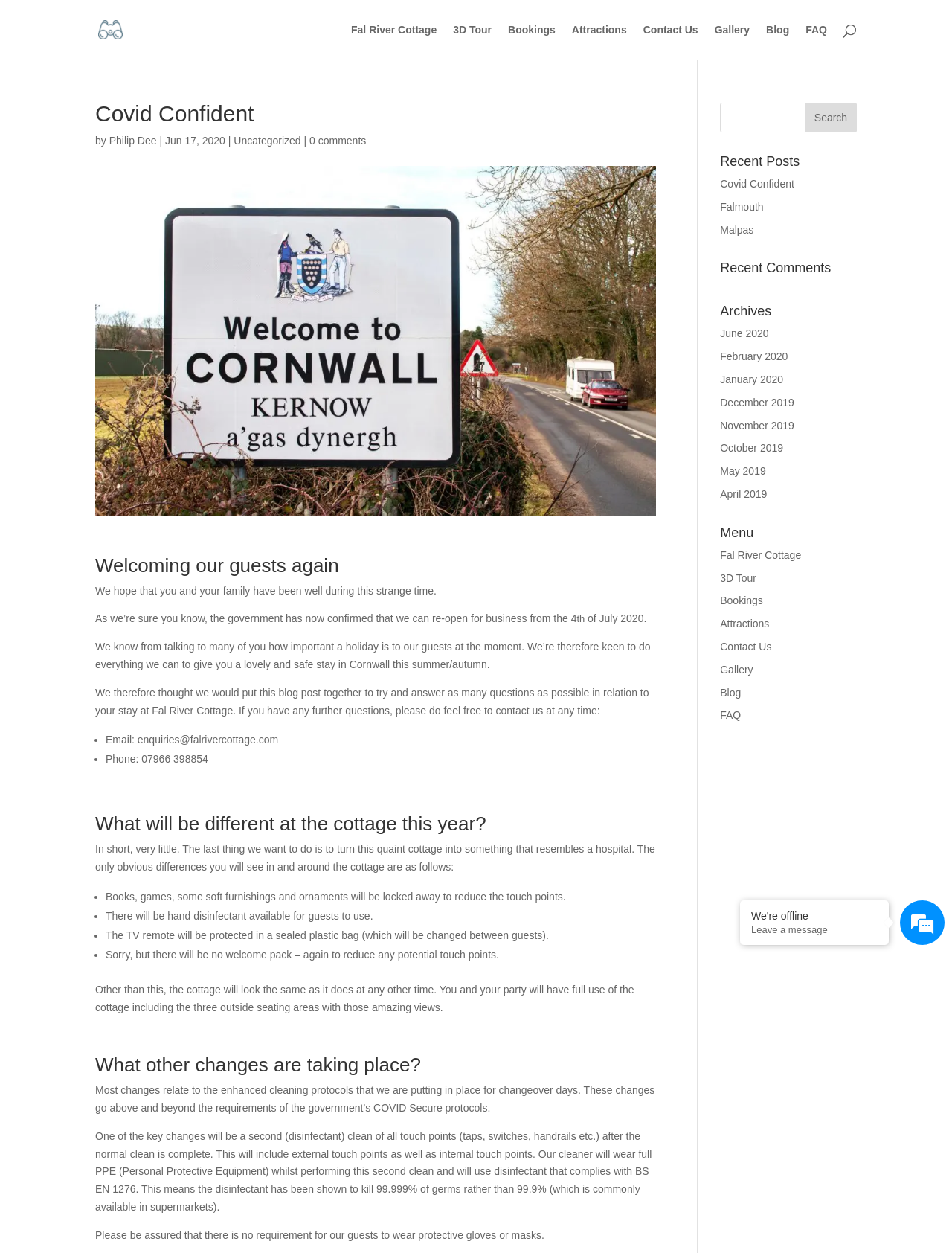Determine the bounding box coordinates for the region that must be clicked to execute the following instruction: "Read the Blog".

[0.805, 0.02, 0.829, 0.048]